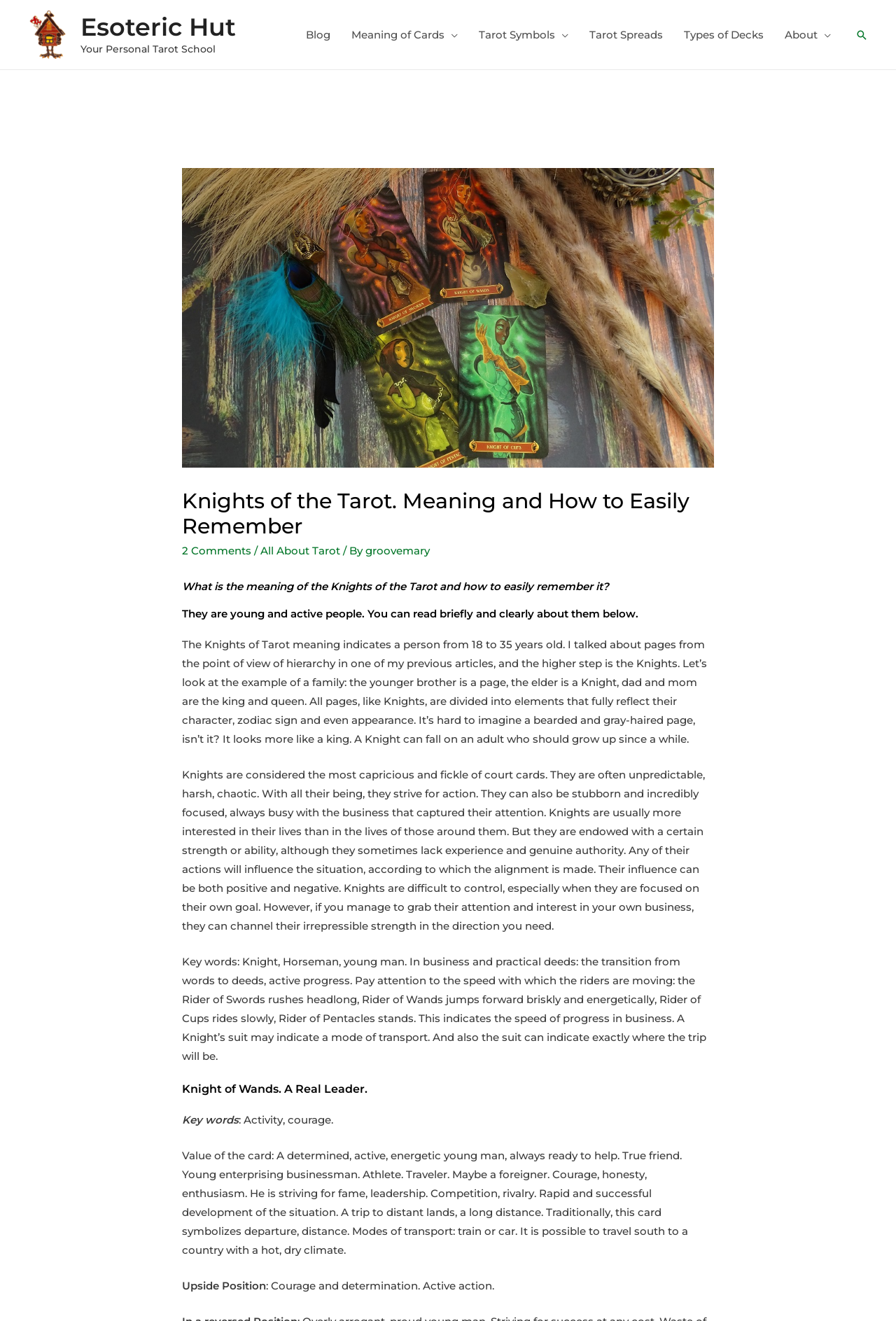Answer the question below in one word or phrase:
What is the value of the Knight of Wands card?

A determined, active, energetic young man